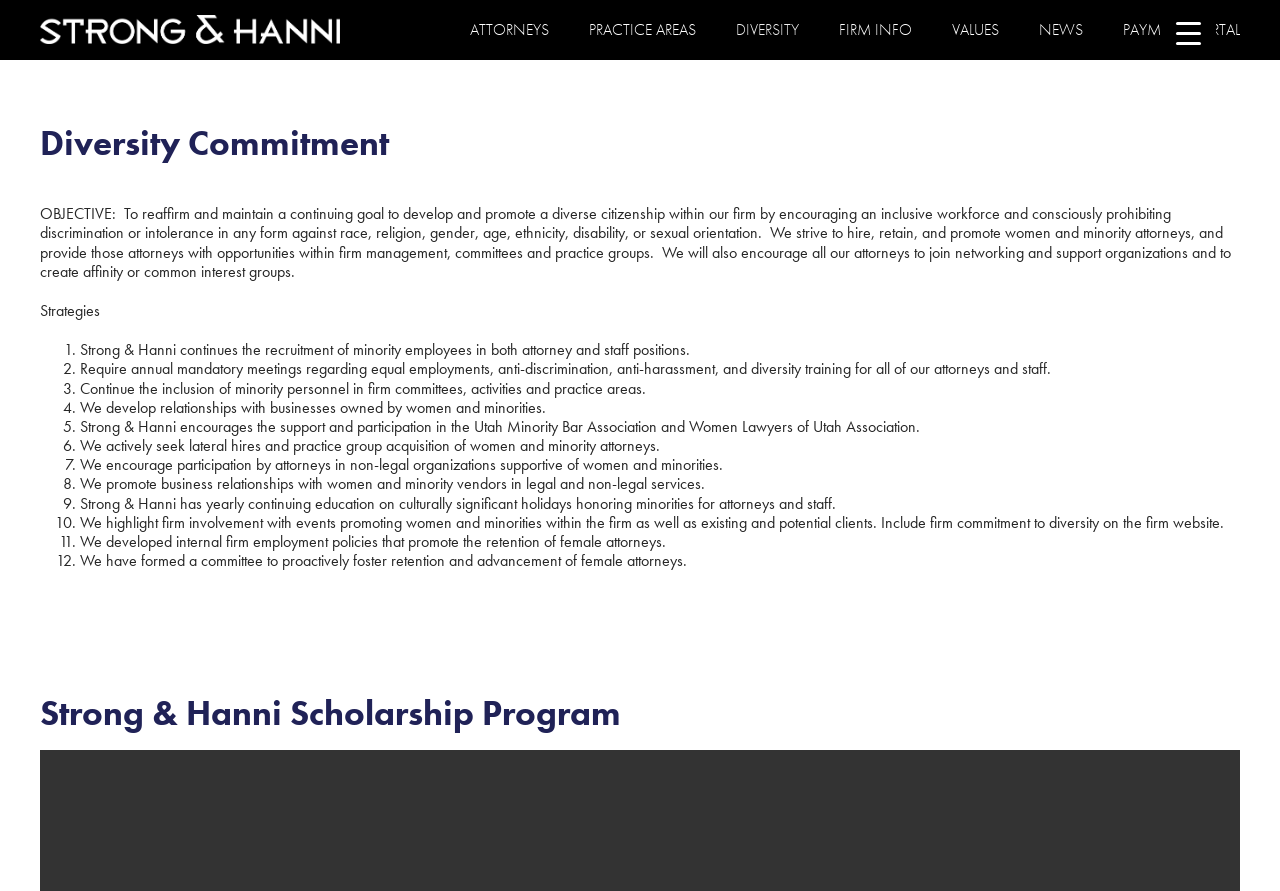What is the name of the scholarship program mentioned on the webpage?
Look at the image and respond with a single word or a short phrase.

Strong & Hanni Scholarship Program